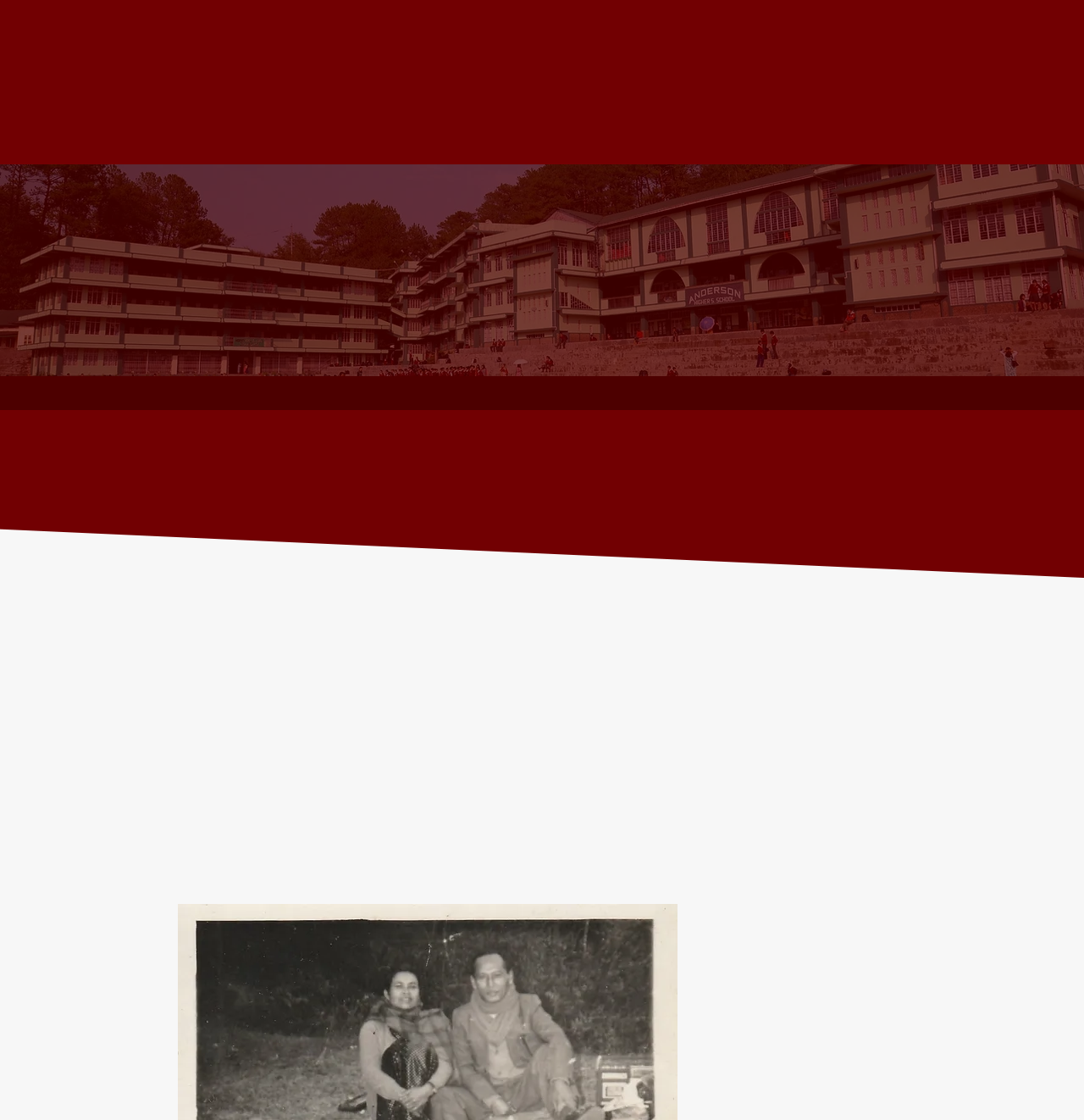Provide the bounding box coordinates of the HTML element described by the text: "ACADEMICS". The coordinates should be in the format [left, top, right, bottom] with values between 0 and 1.

[0.559, 0.03, 0.638, 0.068]